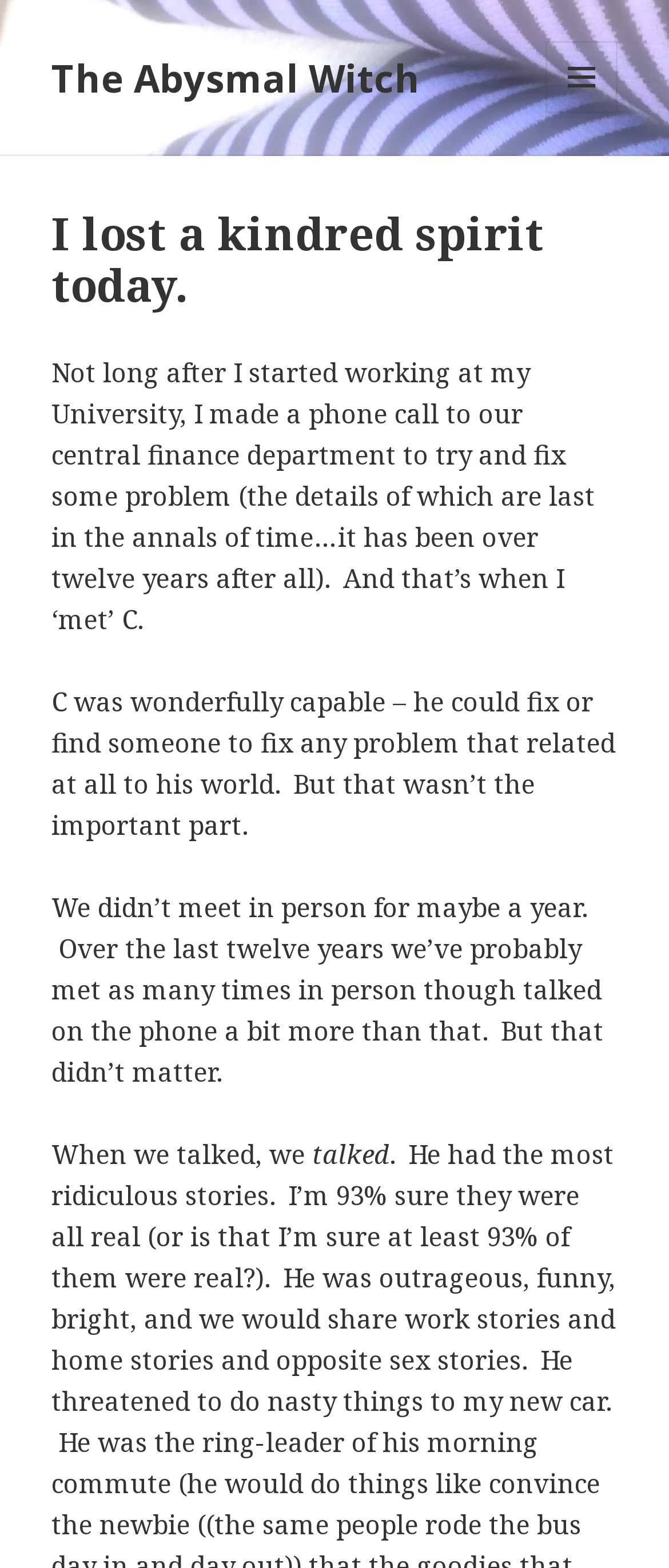Provide the text content of the webpage's main heading.

I lost a kindred spirit today.